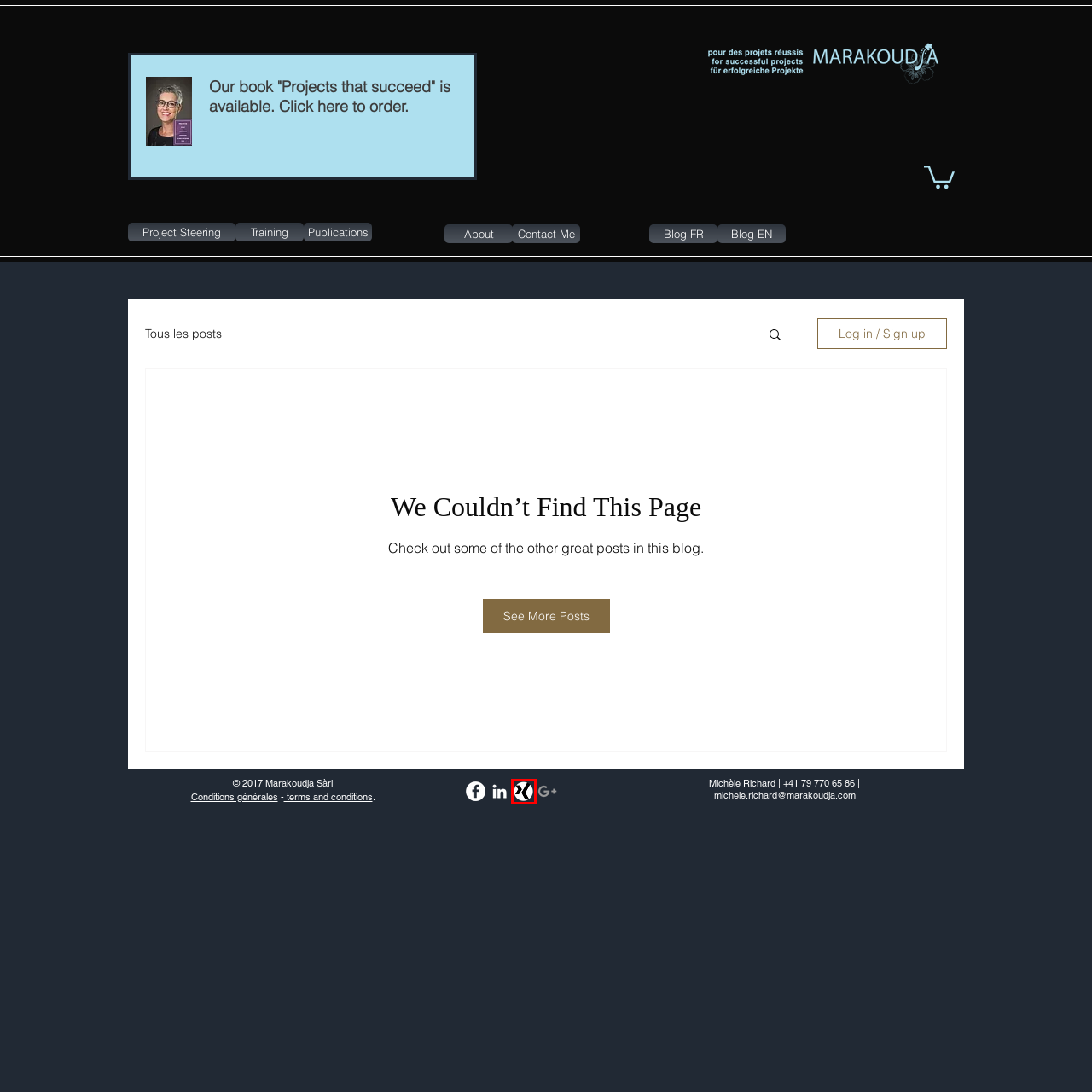Examine the screenshot of a webpage with a red bounding box around a UI element. Your task is to identify the webpage description that best corresponds to the new webpage after clicking the specified element. The given options are:
A. Conditions générales de vente | Publications | Marakoudja
B. Offre de formation | marakoudja
C. Blog | marakoudja
D. Direction et managementde projets Suisse Marakoudja
E. Contact | Marakoudja Pour des projts réussis
F. Publications | Marakoudja For successful projects
G. Michèle Richard - Project Director - Marakoudja Sarl | XING
H. New blog page | marakoudja

G